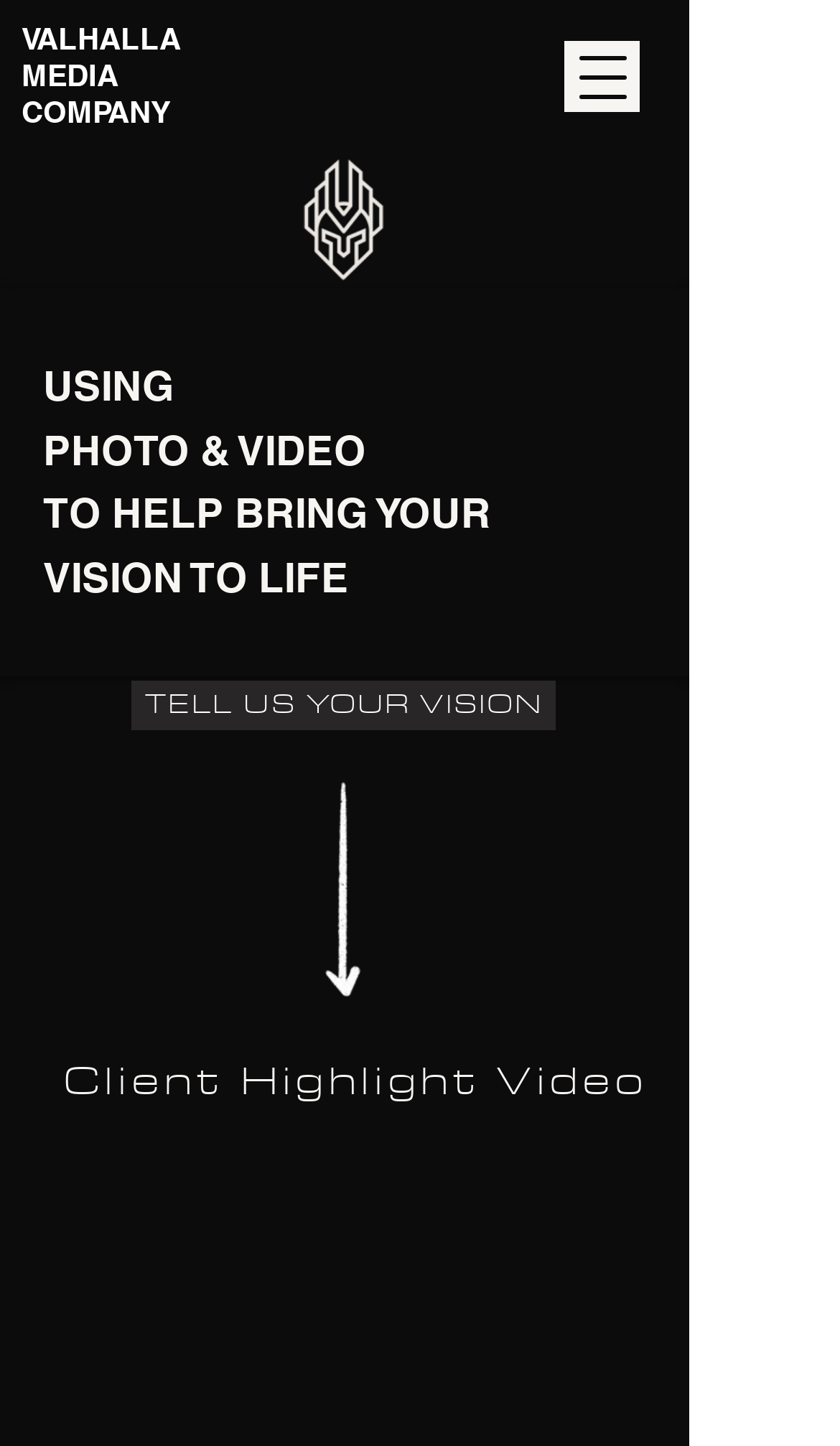Find and generate the main title of the webpage.

VALHALLA MEDIA COMPANY